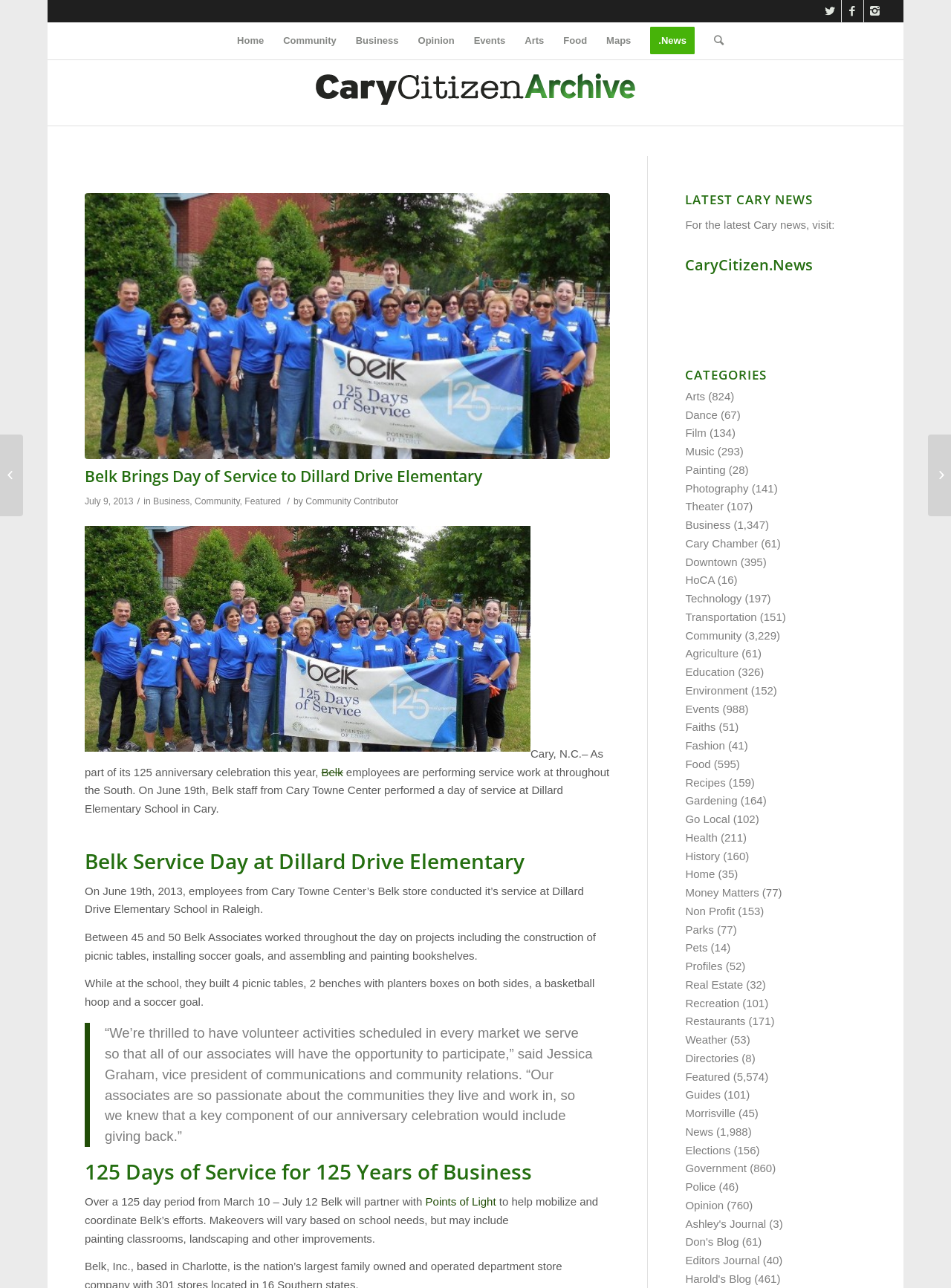Provide a short answer to the following question with just one word or phrase: How many categories are listed on the webpage?

11